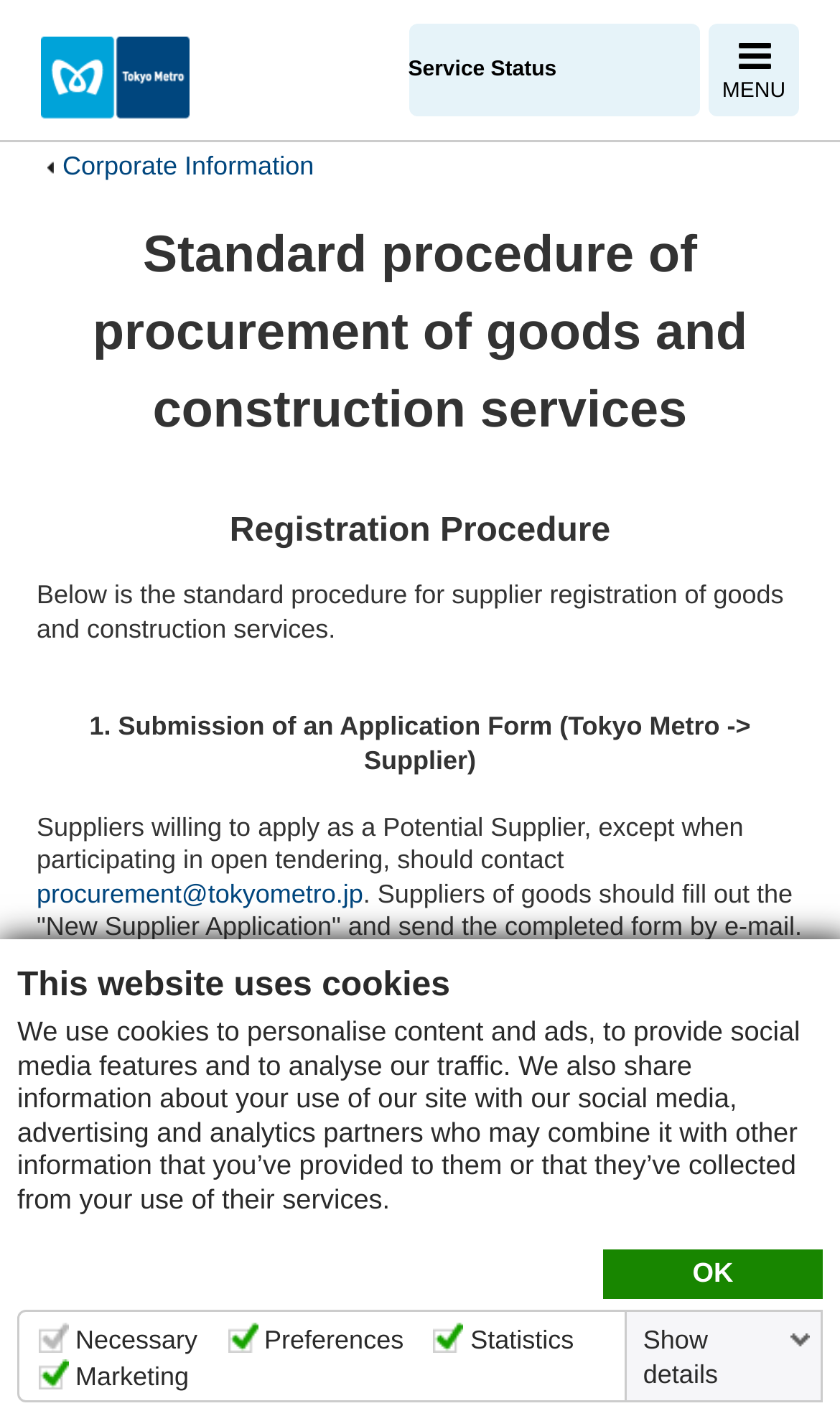What happens to companies deemed suitable for evaluation?
Analyze the image and provide a thorough answer to the question.

According to the response section, Tokyo Metro will send an 'Application Form for Evaluation' to companies deemed suitable for evaluation as a Potential Supplier.